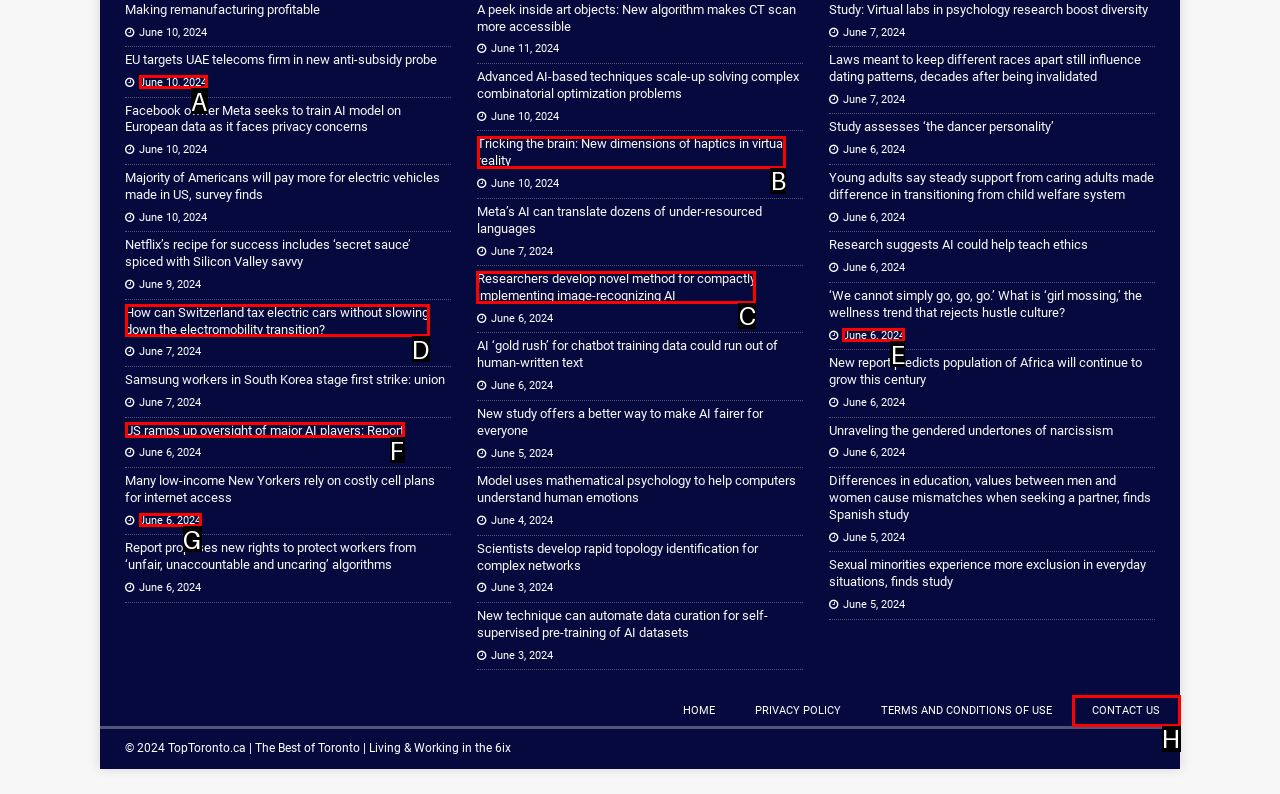Pick the right letter to click to achieve the task: View 'Tricking the brain: New dimensions of haptics in virtual reality'
Answer with the letter of the correct option directly.

B